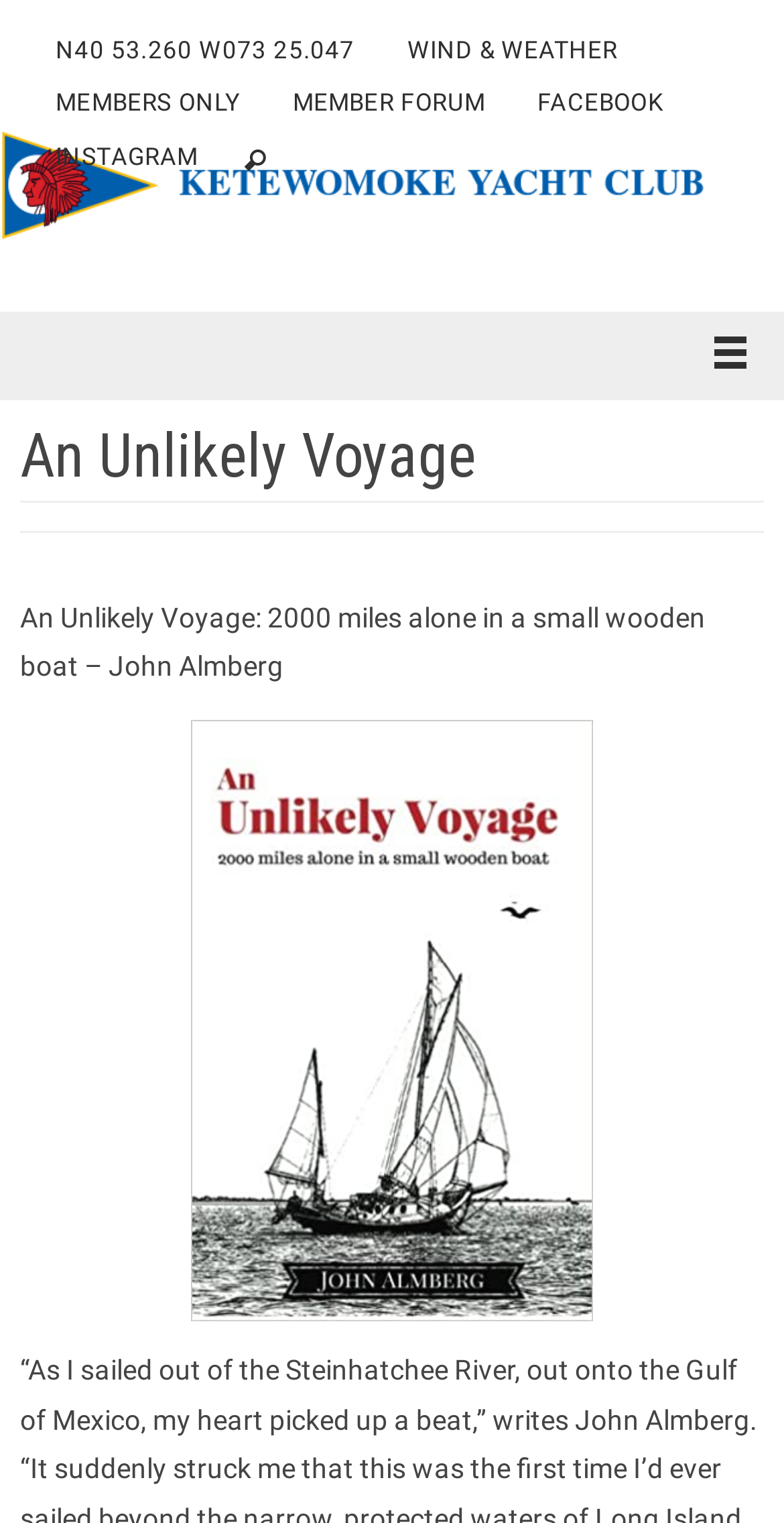Give a one-word or short phrase answer to this question: 
What is the topic of the voyage?

2000 miles alone in a small wooden boat